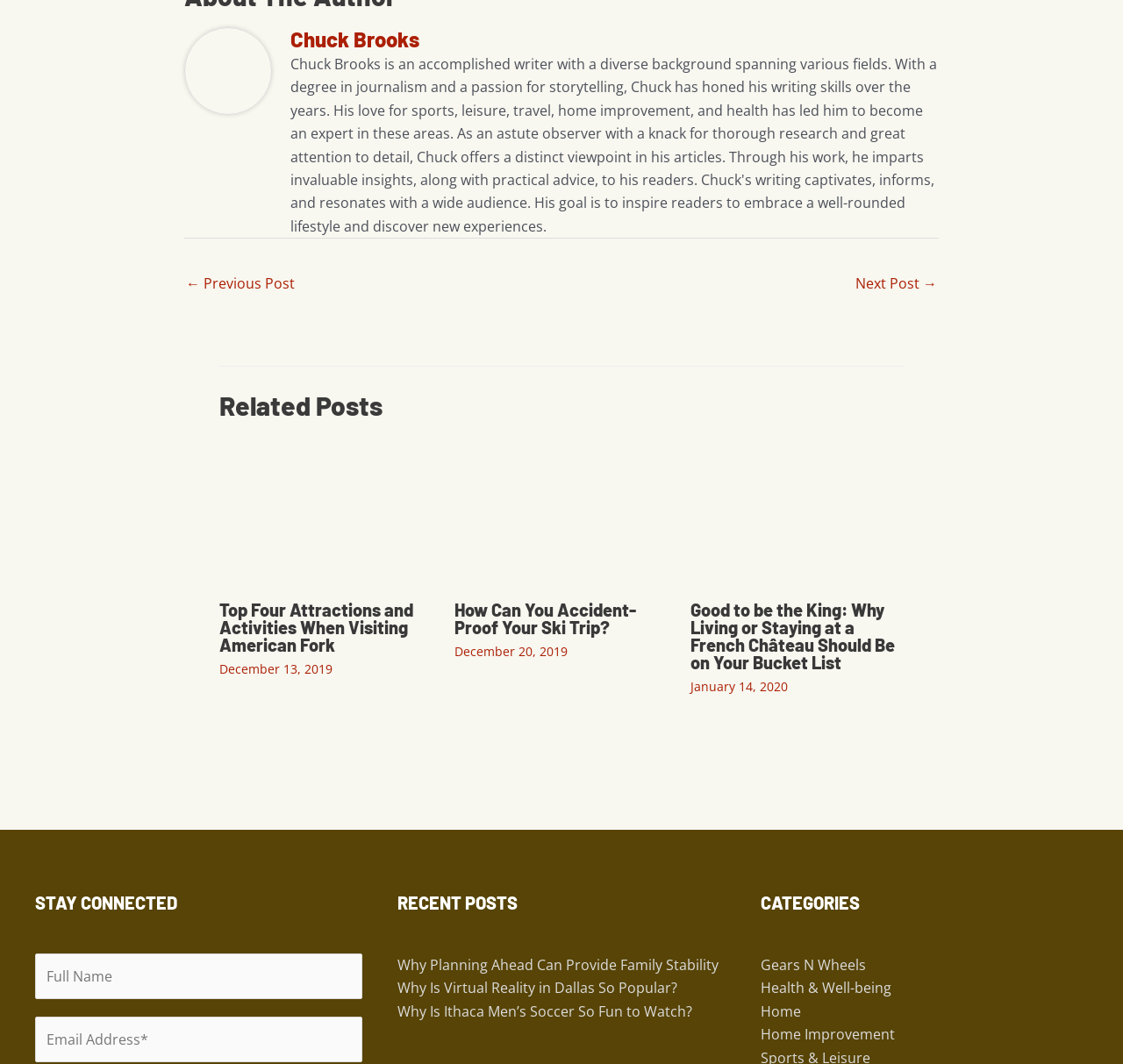Determine the coordinates of the bounding box that should be clicked to complete the instruction: "Read more about 'Top Four Attractions and Activities When Visiting American Fork'". The coordinates should be represented by four float numbers between 0 and 1: [left, top, right, bottom].

[0.195, 0.474, 0.385, 0.492]